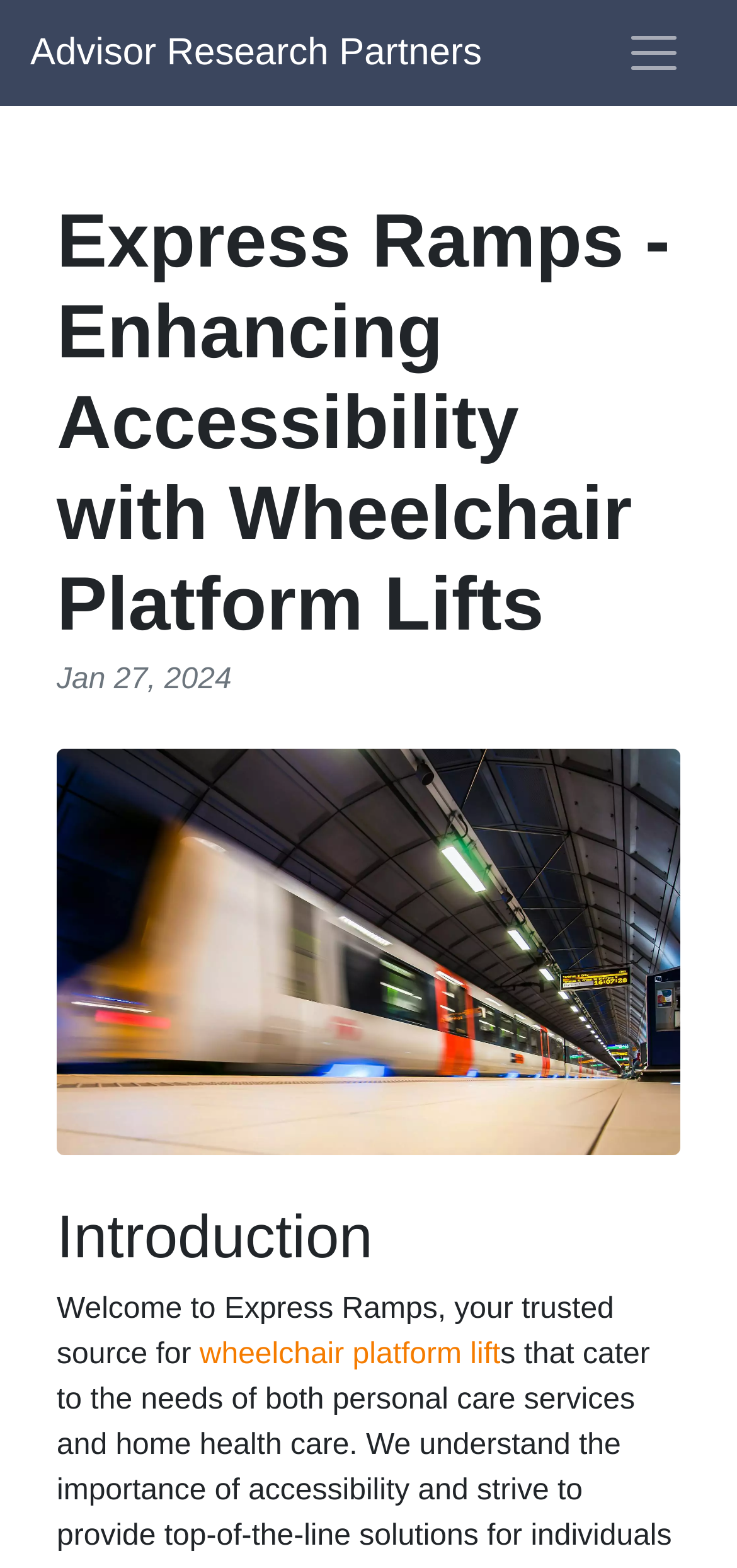Identify the bounding box coordinates for the UI element described as: "Advisor Research Partners". The coordinates should be provided as four floats between 0 and 1: [left, top, right, bottom].

[0.041, 0.01, 0.654, 0.058]